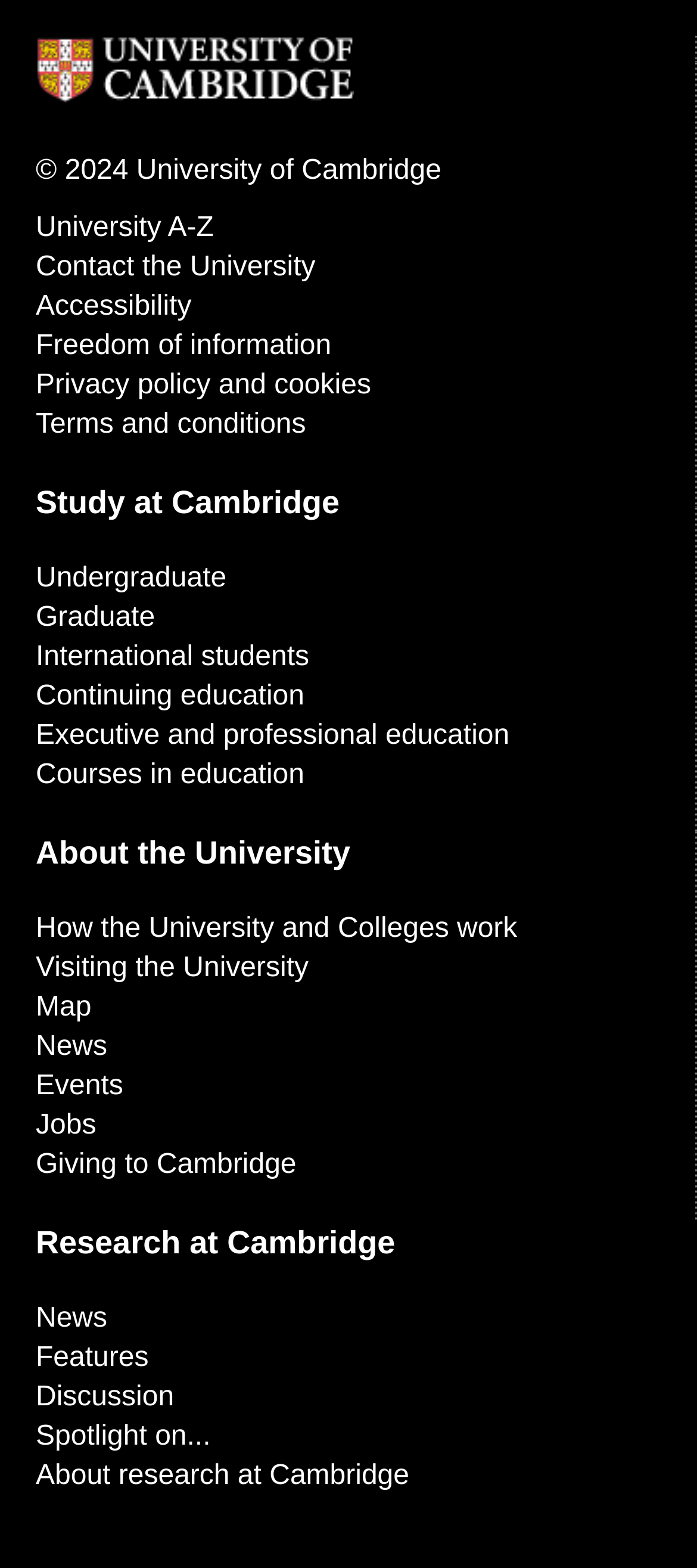Please respond in a single word or phrase: 
How can I contact the university?

Contact the University link